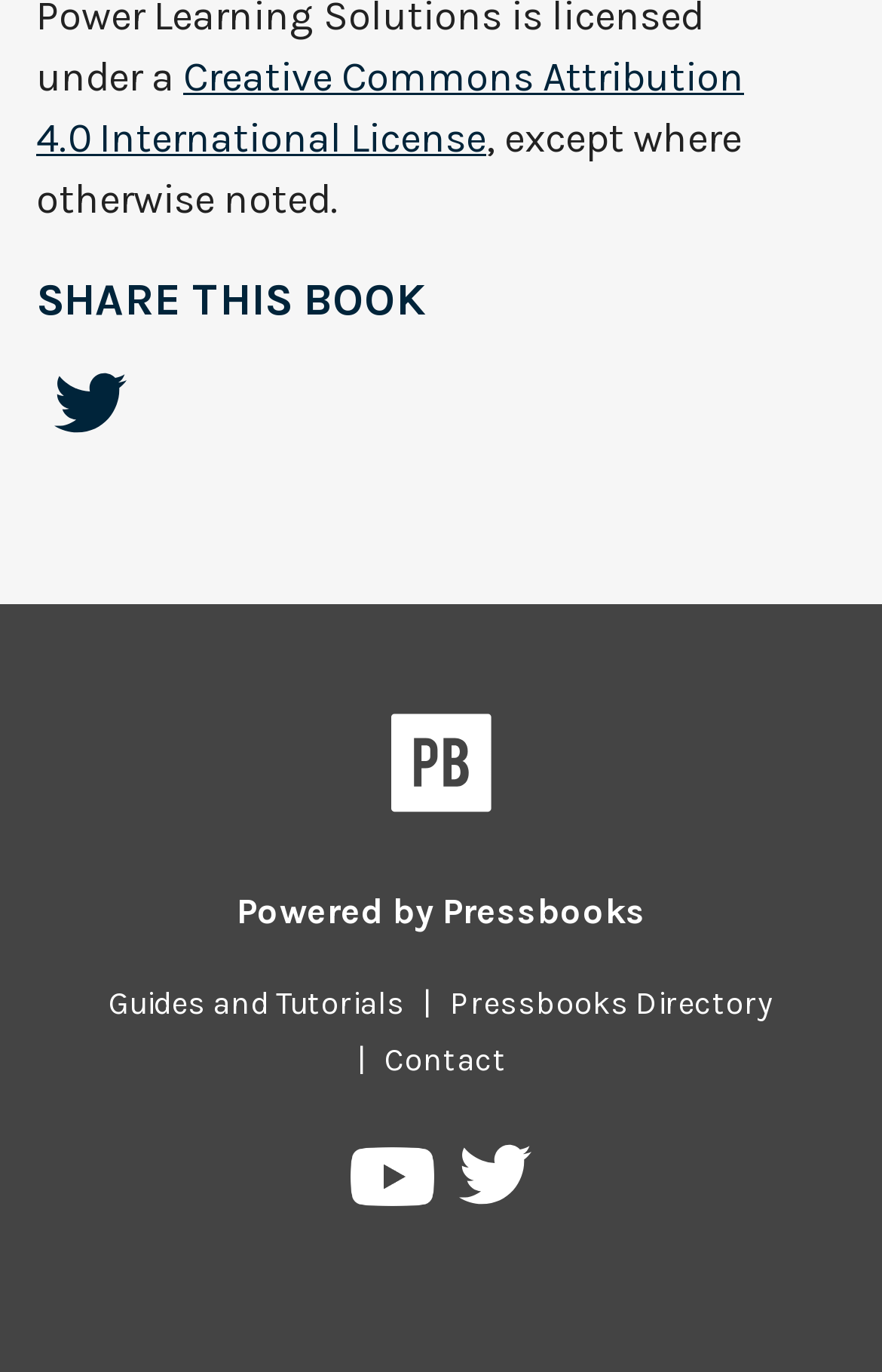Can you show the bounding box coordinates of the region to click on to complete the task described in the instruction: "Share on Twitter"?

[0.041, 0.271, 0.164, 0.335]